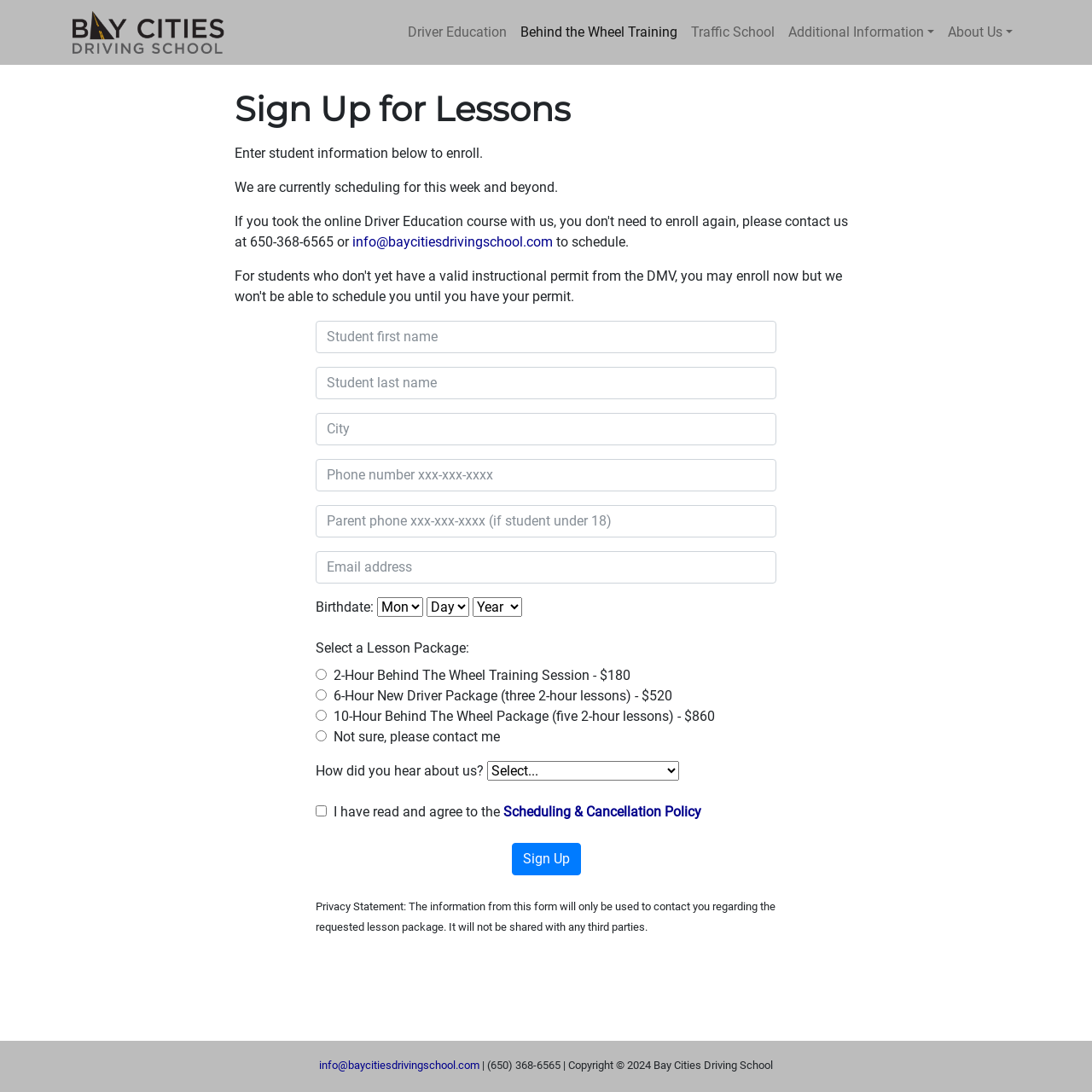Using the format (top-left x, top-left y, bottom-right x, bottom-right y), and given the element description, identify the bounding box coordinates within the screenshot: Submitting Patches

None